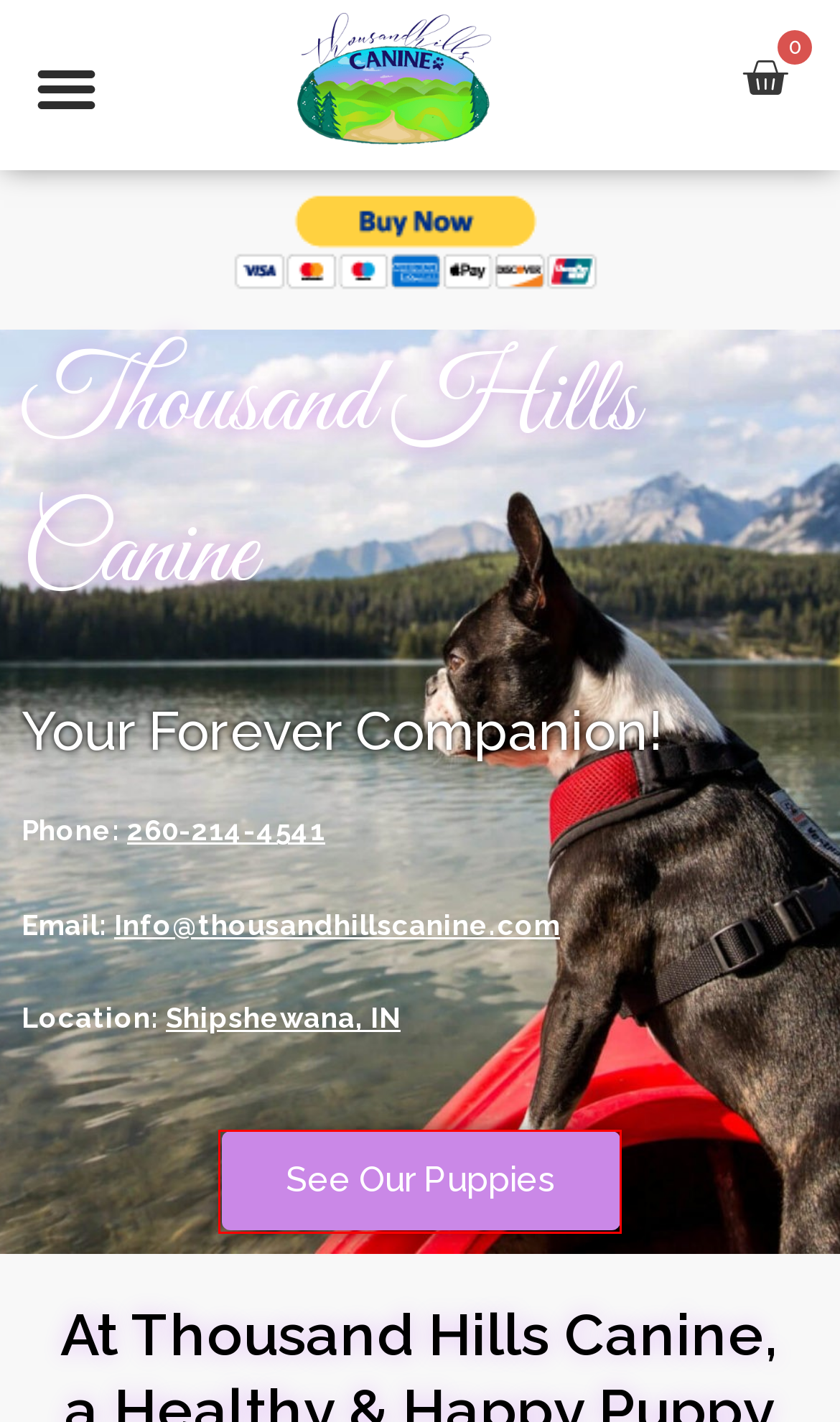Observe the provided screenshot of a webpage that has a red rectangle bounding box. Determine the webpage description that best matches the new webpage after clicking the element inside the red bounding box. Here are the candidates:
A. Terms & Conditions | Thousand Hills Canine
B. Available Puppies | Thousand Hills Canine
C. Havapoo | Thousand Hills Canine
D. Cavapoo | Thousand Hills Canine
E. Cavachon | Thousand Hills Canine
F. Canine Care Certified - College of Veterinary Medicine - Purdue University
G. Contact | Thousand Hills Canine
H. Bichon Poo | Thousand Hills Canine

B